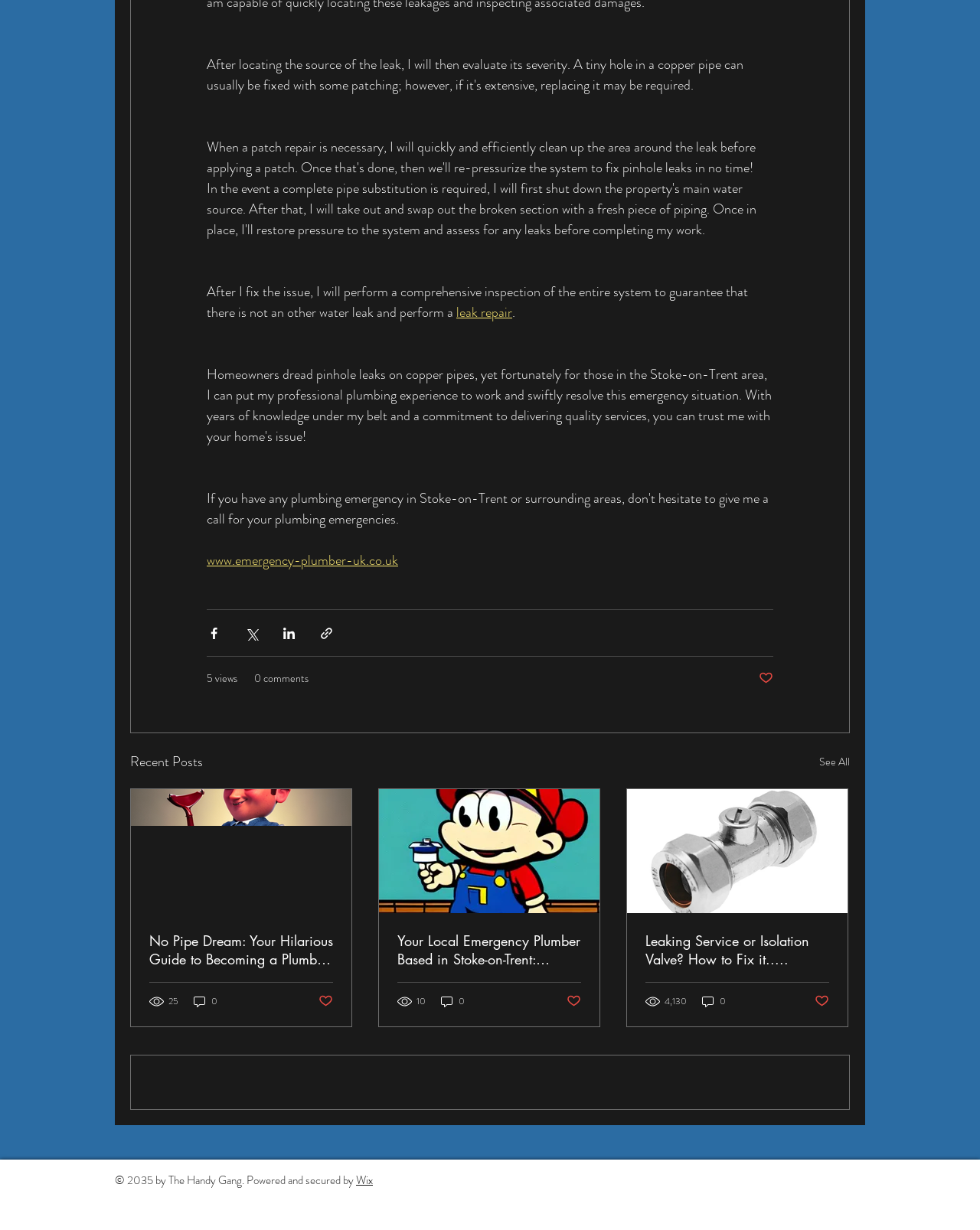With reference to the image, please provide a detailed answer to the following question: What is the name of the company powering and securing the website?

The static text at the bottom of the webpage reads '© 2035 by The Handy Gang. Powered and secured by Wix', indicating that the company powering and securing the website is Wix.